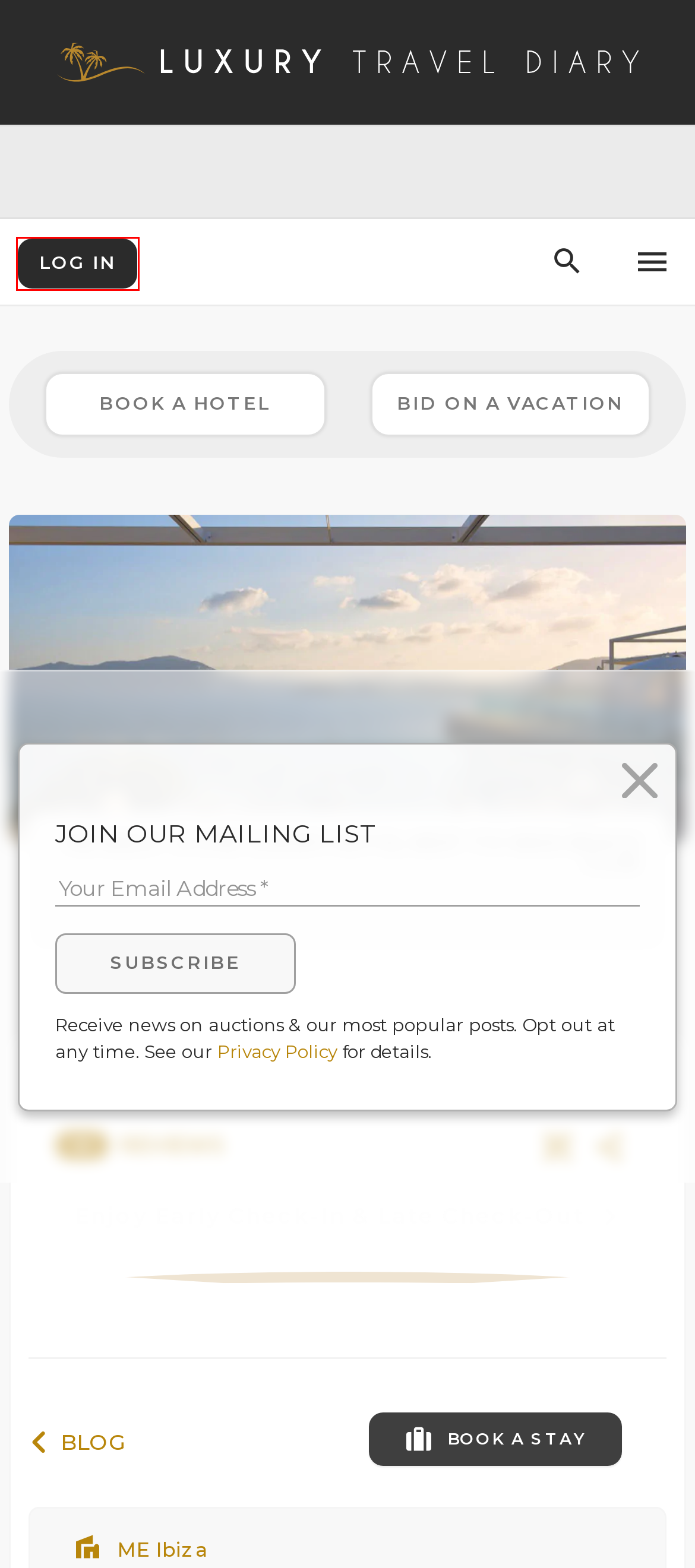A screenshot of a webpage is given with a red bounding box around a UI element. Choose the description that best matches the new webpage shown after clicking the element within the red bounding box. Here are the candidates:
A. Best Bahamas Resort: Grand Hyatt Vs. SLS Vs. Rosewood Baha Mar – Luxury Travel Diary
B. You are being redirected...
C. Privacy – Support – Luxury Travel Diary
D. Posts Tagged Leading Hotels Of The World – Luxury Travel Diary
E. About – Concierge – Luxury Travel Diary
F. Auctions – Catalogue – Luxury Travel Diary
G. Support – Disclosure – Luxury Travel Diary
H. Posts Tagged Ibiza – Luxury Travel Diary

B